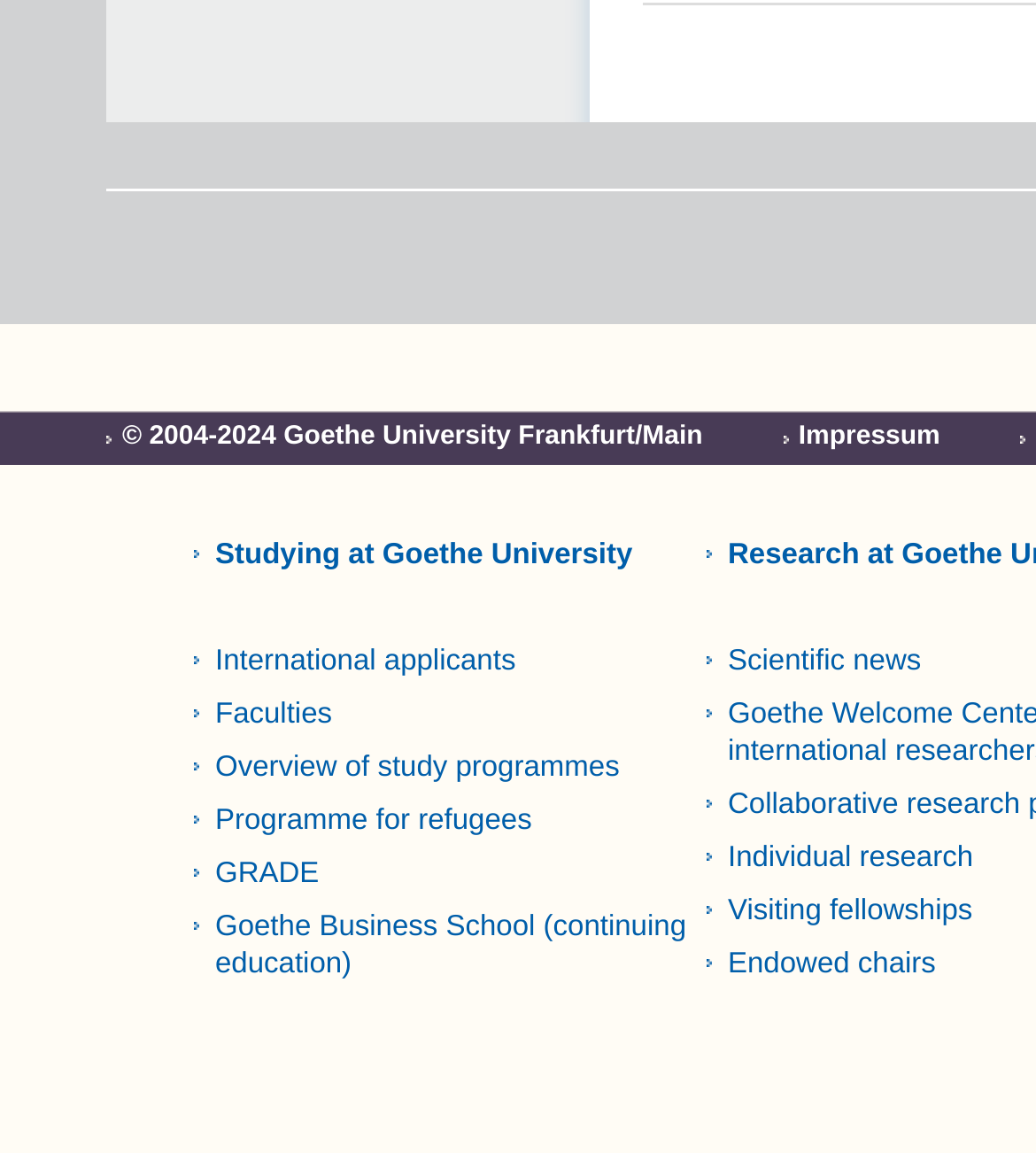Determine the bounding box coordinates of the target area to click to execute the following instruction: "Visit Goethe Business School."

[0.208, 0.791, 0.662, 0.851]